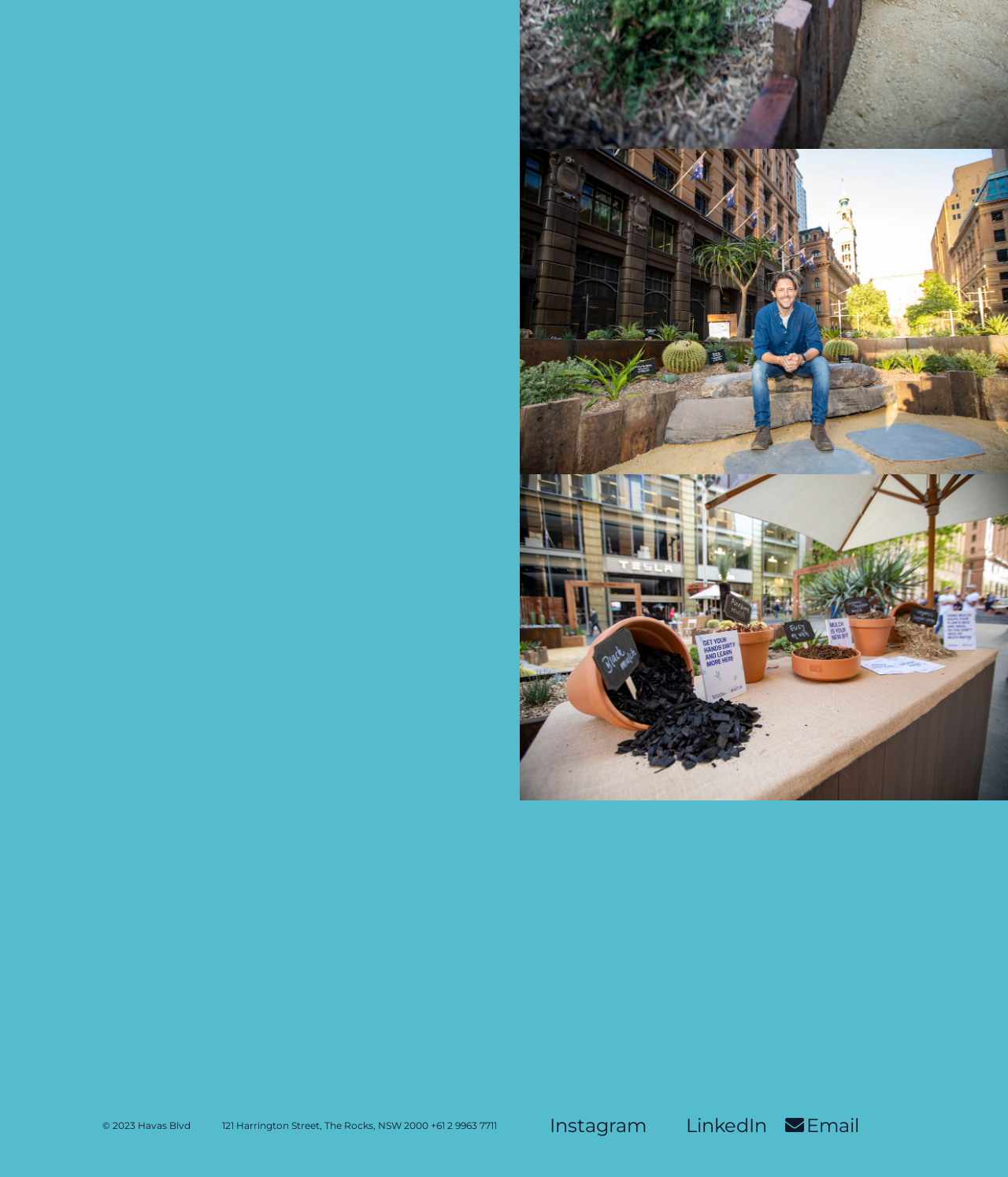What is the phone number of Havas Blvd?
Please provide a single word or phrase as your answer based on the image.

+61 2 9963 7711